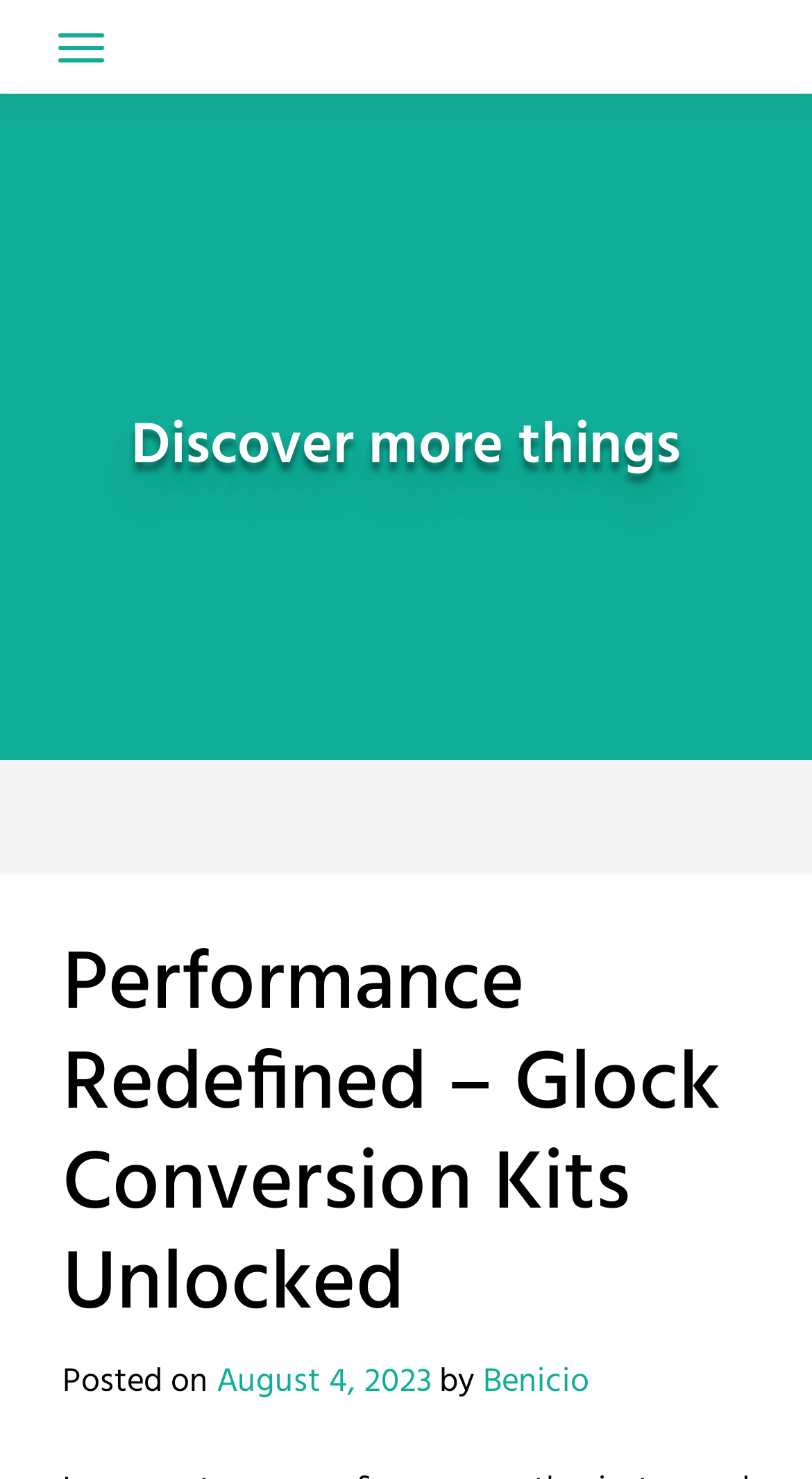What is the theme or topic of the webpage?
Please respond to the question with as much detail as possible.

By examining the webpage content, I found a heading that mentions 'Glock Conversion Kits Unlocked', which suggests that the webpage is related to this topic. Additionally, the meta description also mentions 'Glock Conversion Kits', further supporting this inference.